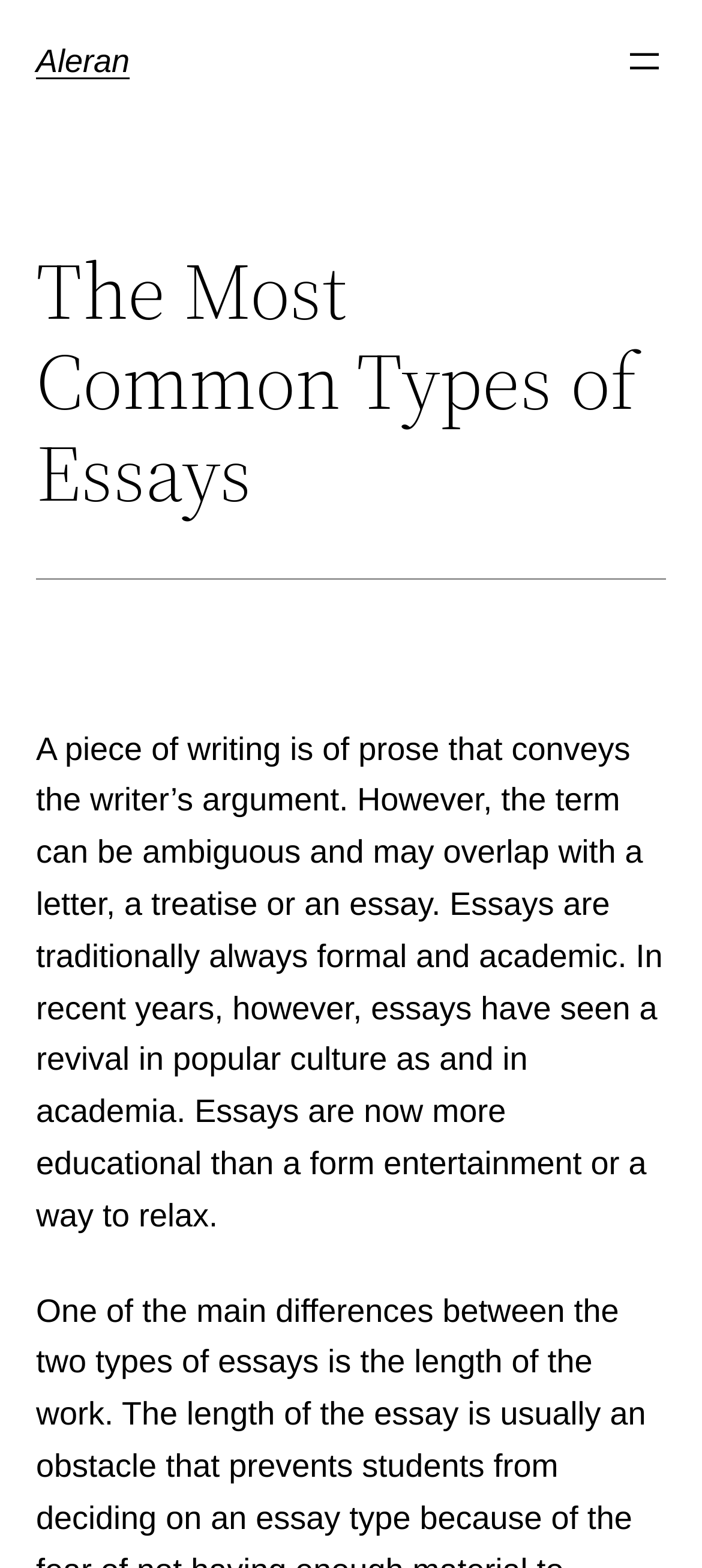Are essays always formal?
Please provide a comprehensive answer based on the details in the screenshot.

Although the webpage mentions that essays are traditionally formal and academic, it also notes that essays have seen a revival in popular culture and academia, which suggests that not all essays are formal.